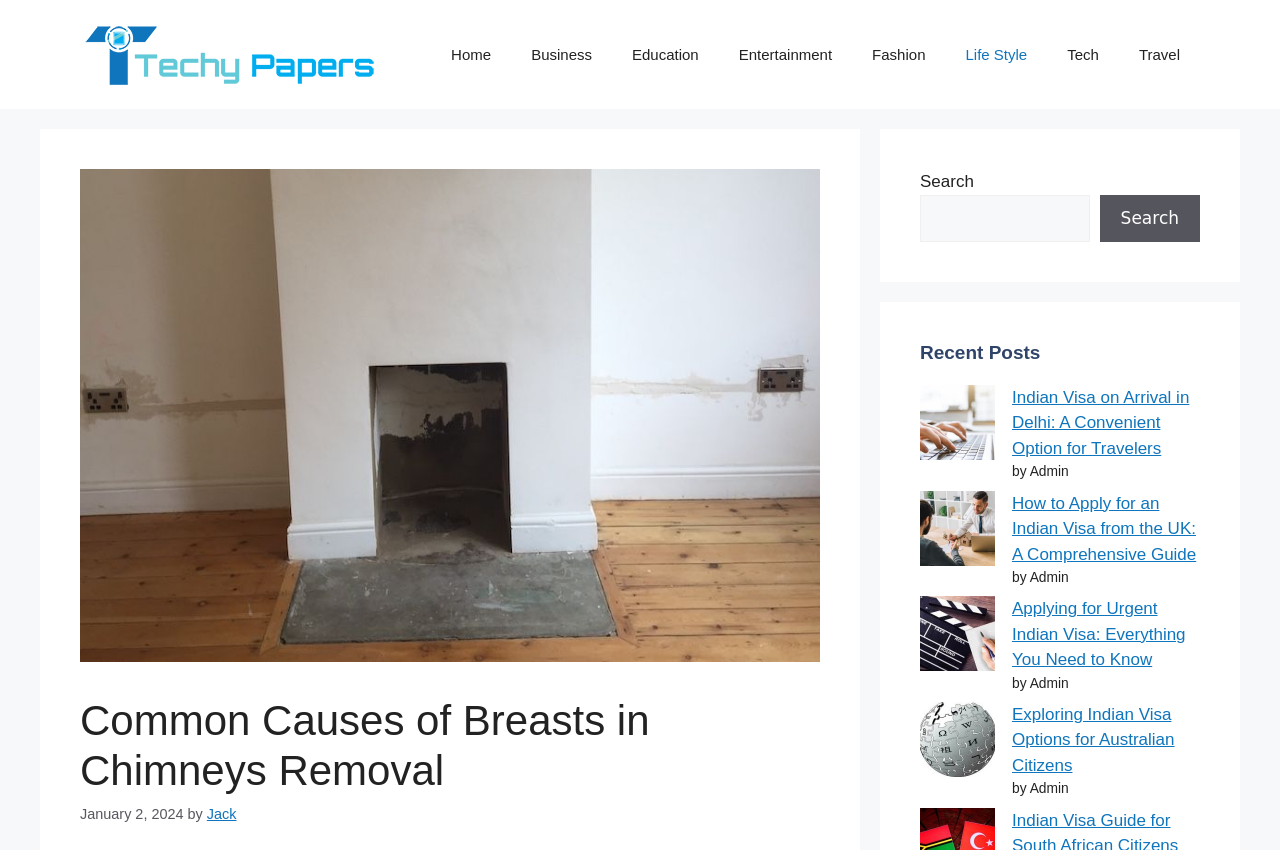Identify the bounding box coordinates for the element you need to click to achieve the following task: "Go to the Home page". Provide the bounding box coordinates as four float numbers between 0 and 1, in the form [left, top, right, bottom].

[0.337, 0.029, 0.399, 0.099]